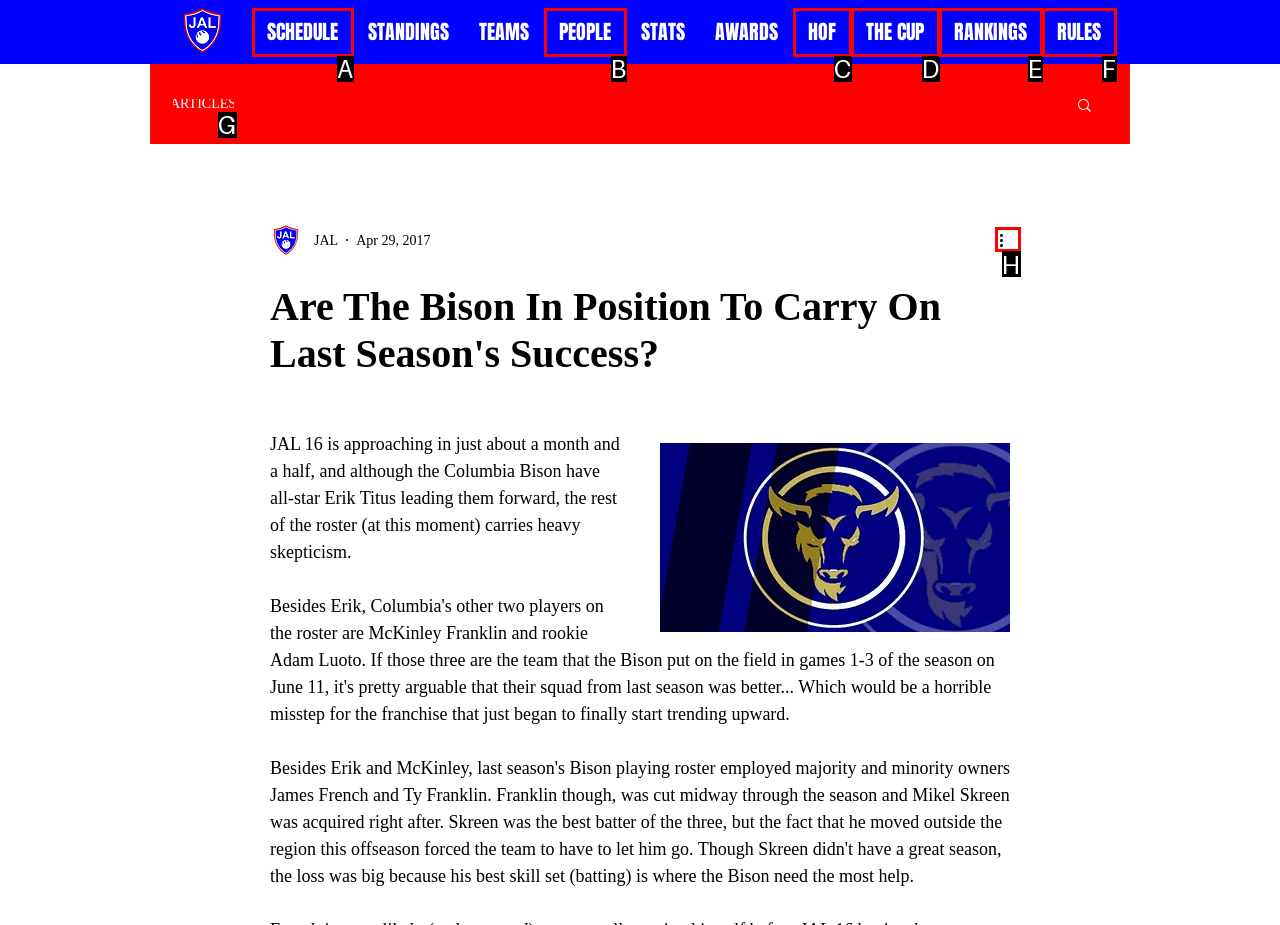Determine the letter of the UI element that will complete the task: Click on the More actions button
Reply with the corresponding letter.

H